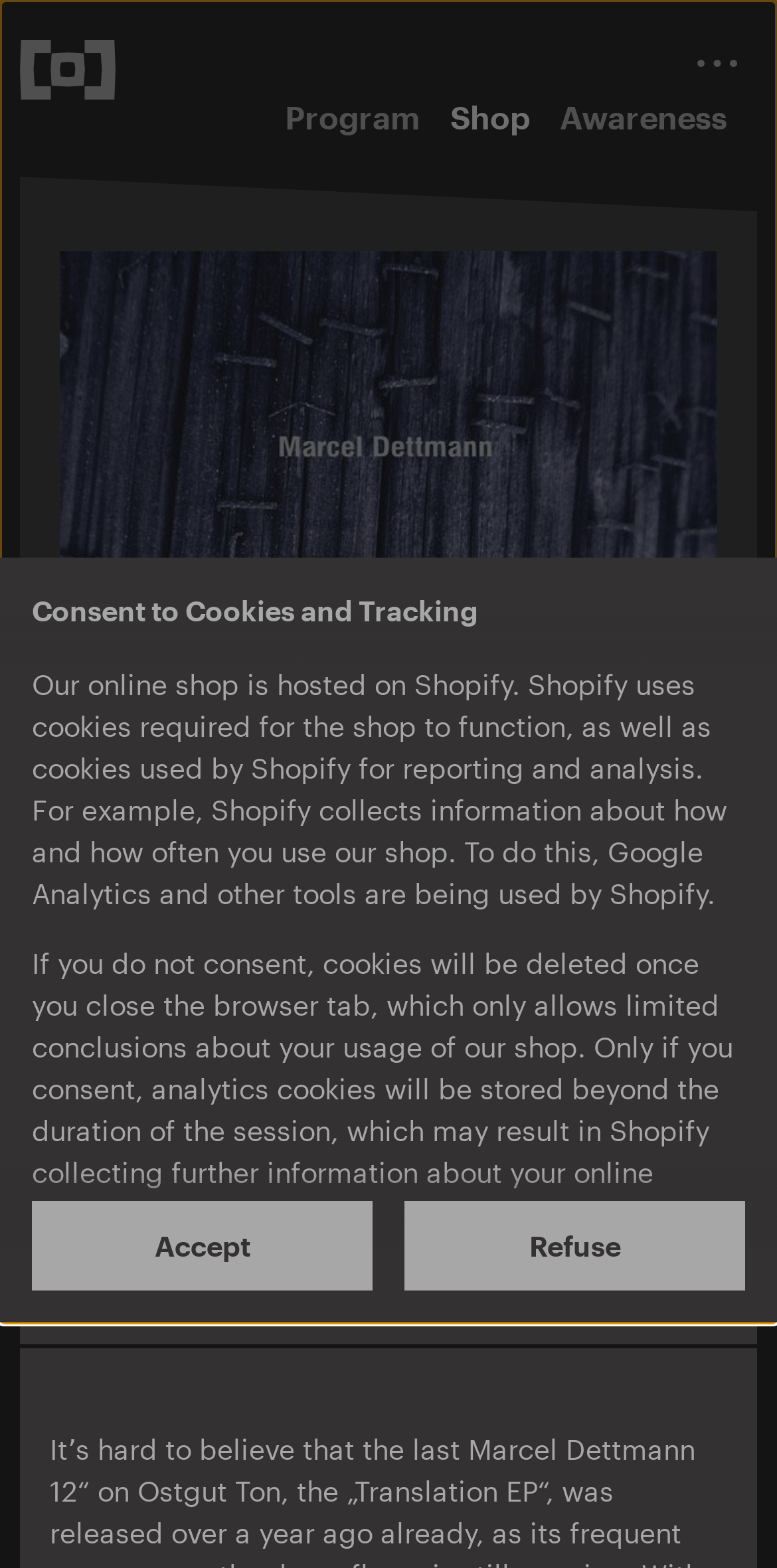How many links are in the top navigation bar?
Using the image, respond with a single word or phrase.

4